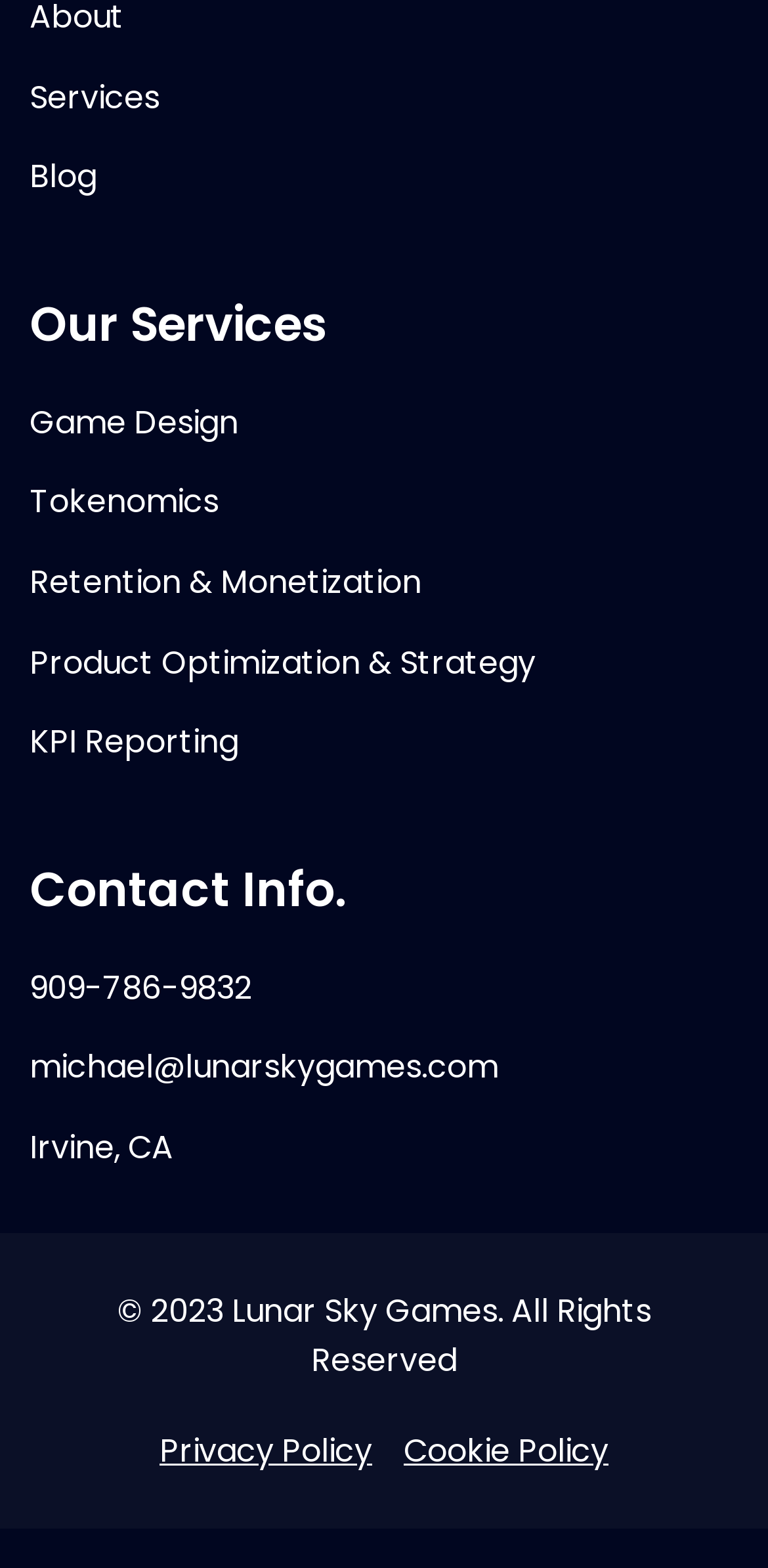Please locate the UI element described by "Tokenomics" and provide its bounding box coordinates.

[0.038, 0.305, 0.962, 0.337]